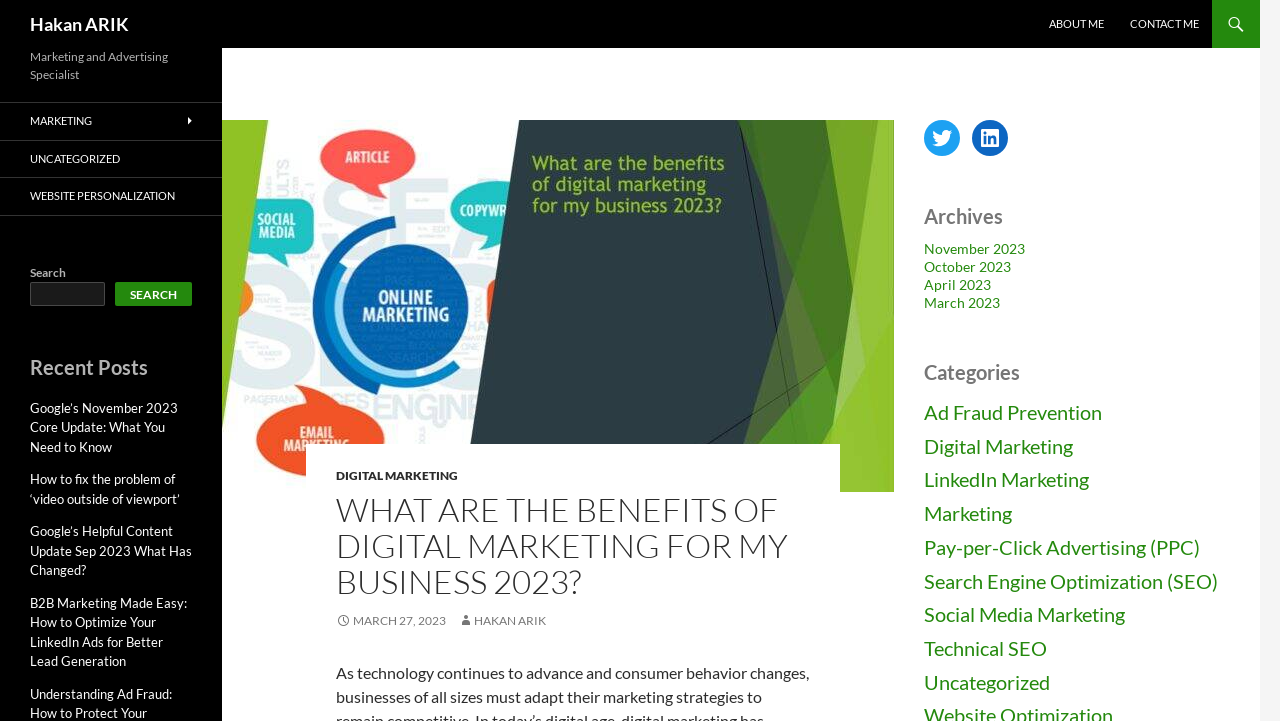Locate the bounding box coordinates of the element to click to perform the following action: 'View the California Tree Nut Report'. The coordinates should be given as four float values between 0 and 1, in the form of [left, top, right, bottom].

None